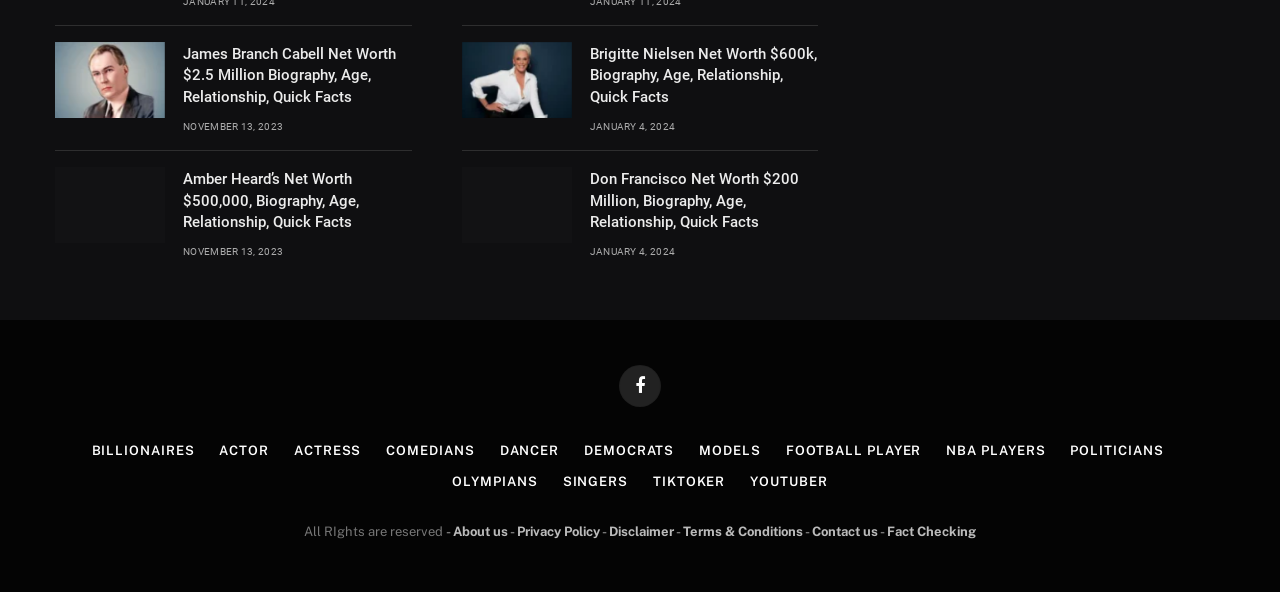What is the date of the article about Amber Heard?
Answer with a single word or short phrase according to what you see in the image.

NOVEMBER 13, 2023